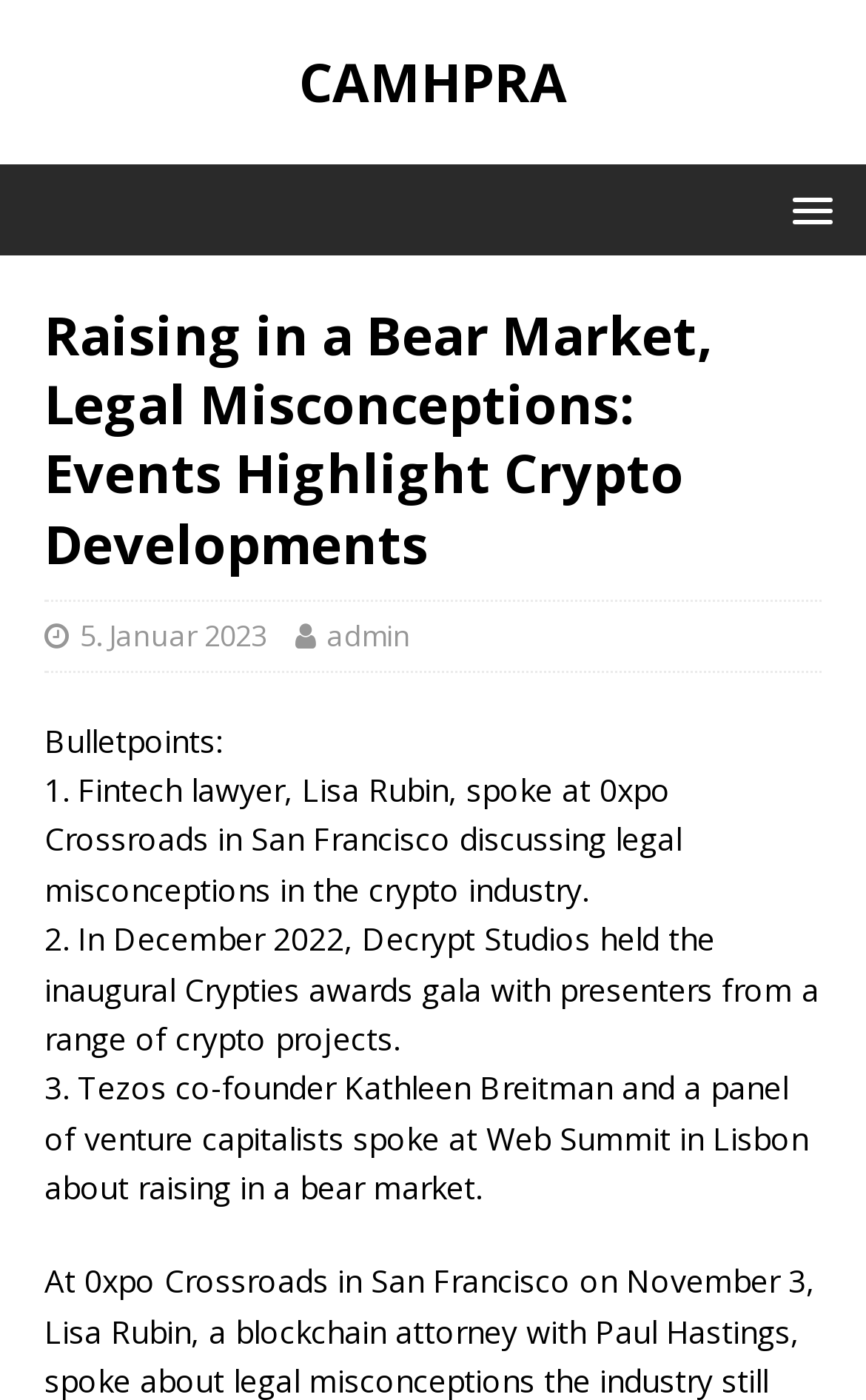Please give a one-word or short phrase response to the following question: 
What is the name of the website?

CAMHPRA